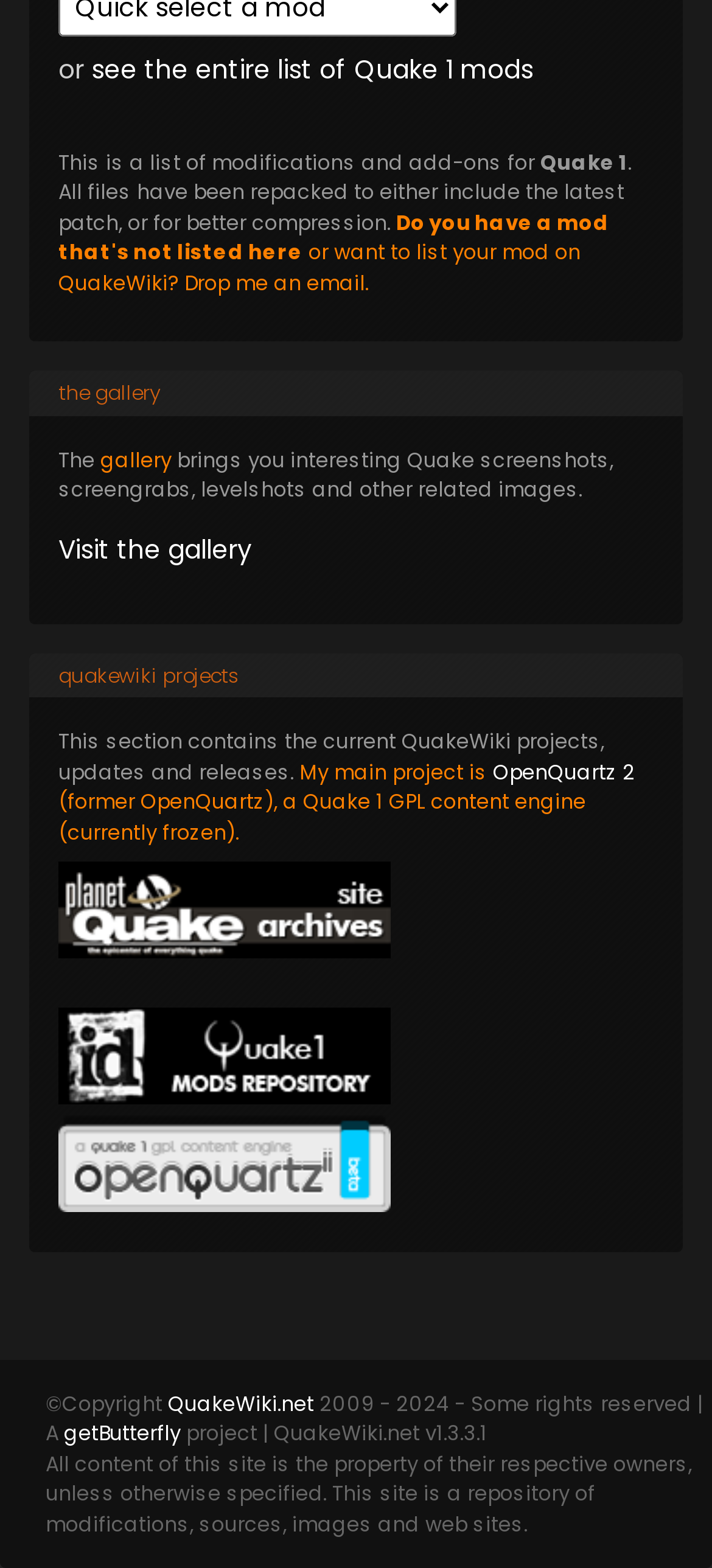How many images are linked in the QuakeWiki projects section?
Please give a detailed and elaborate answer to the question based on the image.

In the QuakeWiki projects section, there are three links with corresponding images, which can be identified by their bounding box coordinates and OCR text.